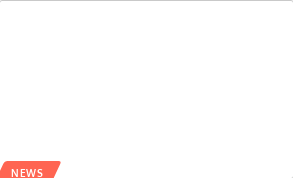What is the broader theme of the article?
Please provide a single word or phrase answer based on the image.

Educational technology